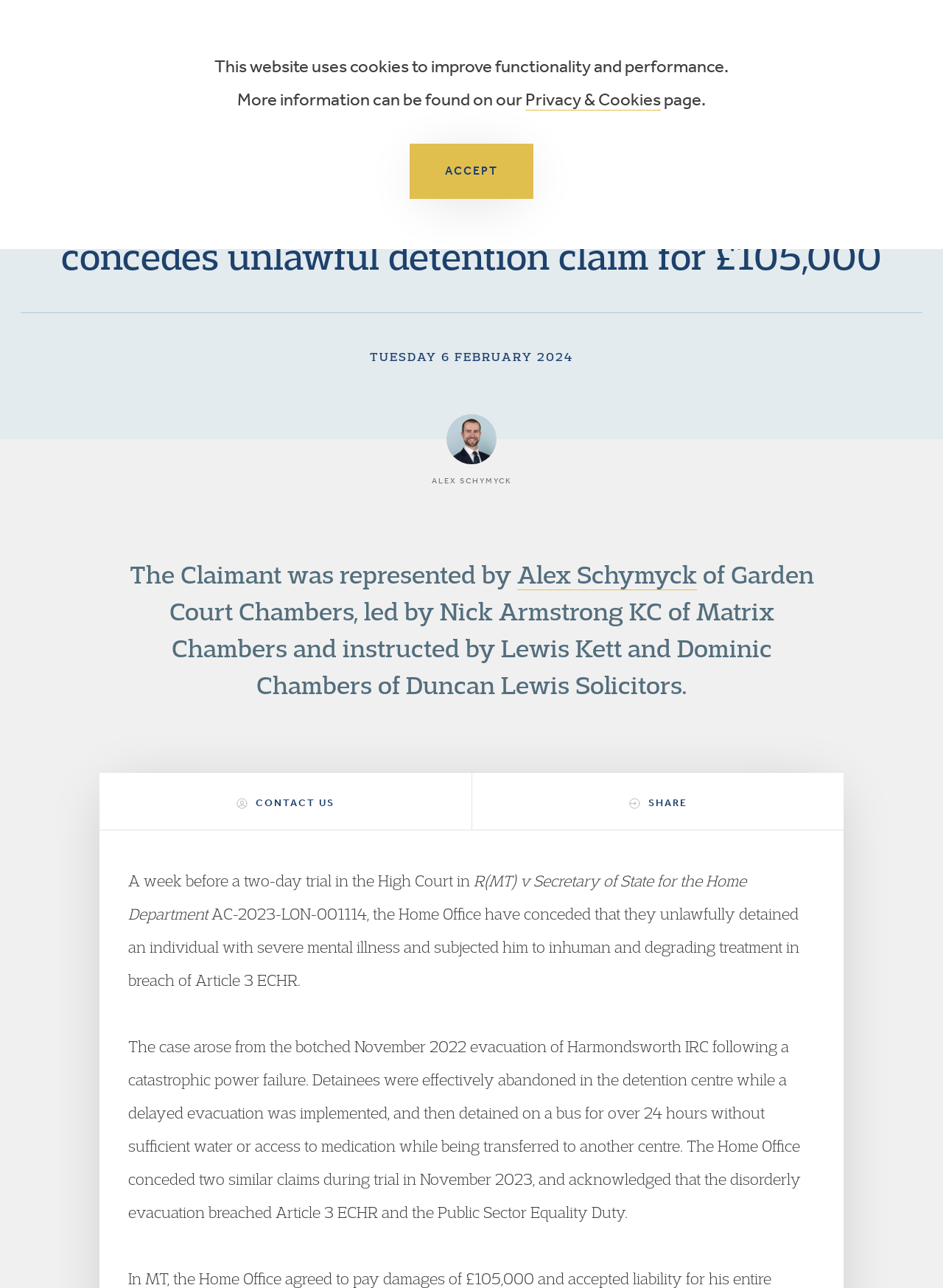Provide the bounding box coordinates for the UI element described in this sentence: "Barristers". The coordinates should be four float values between 0 and 1, i.e., [left, top, right, bottom].

[0.219, 0.027, 0.275, 0.044]